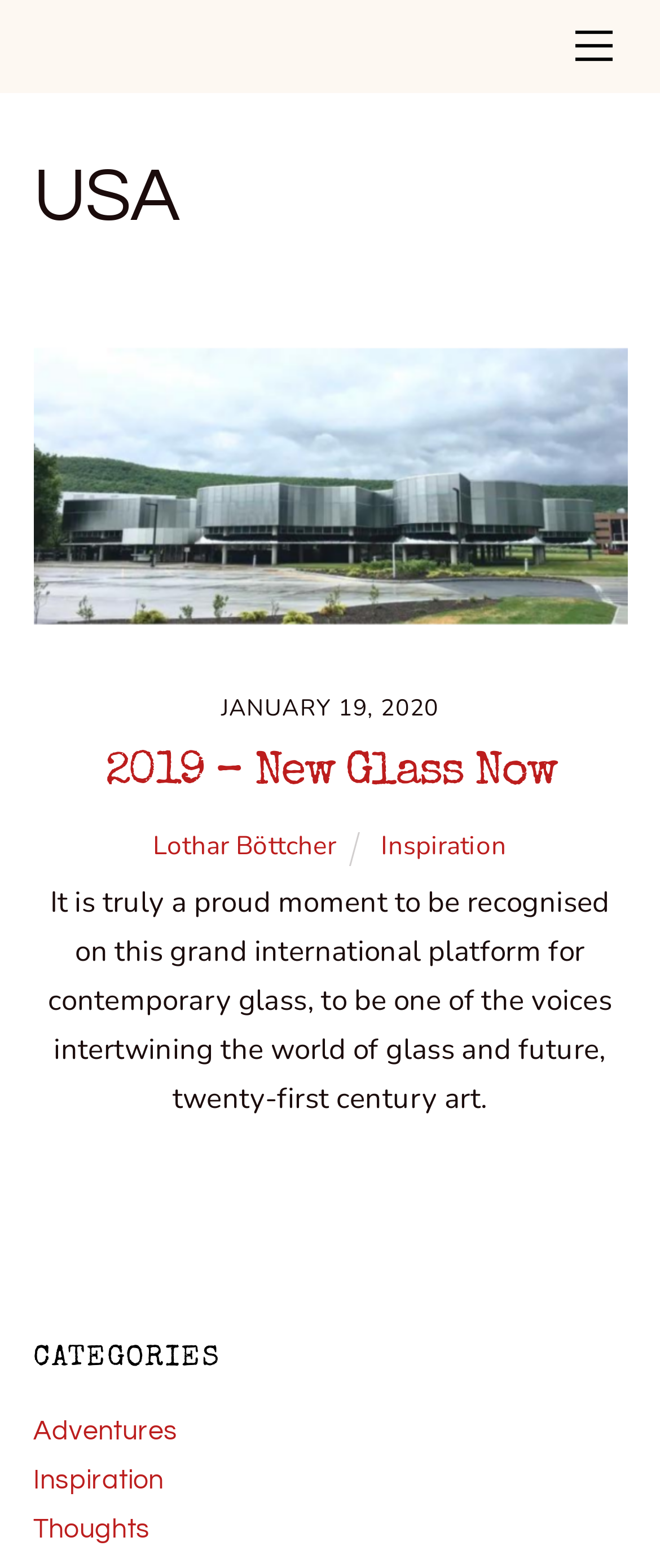Examine the screenshot and answer the question in as much detail as possible: What is the title of the article?

I found the title of the article by looking at the heading element in the article section, which contains the text '2019 – New Glass Now'.